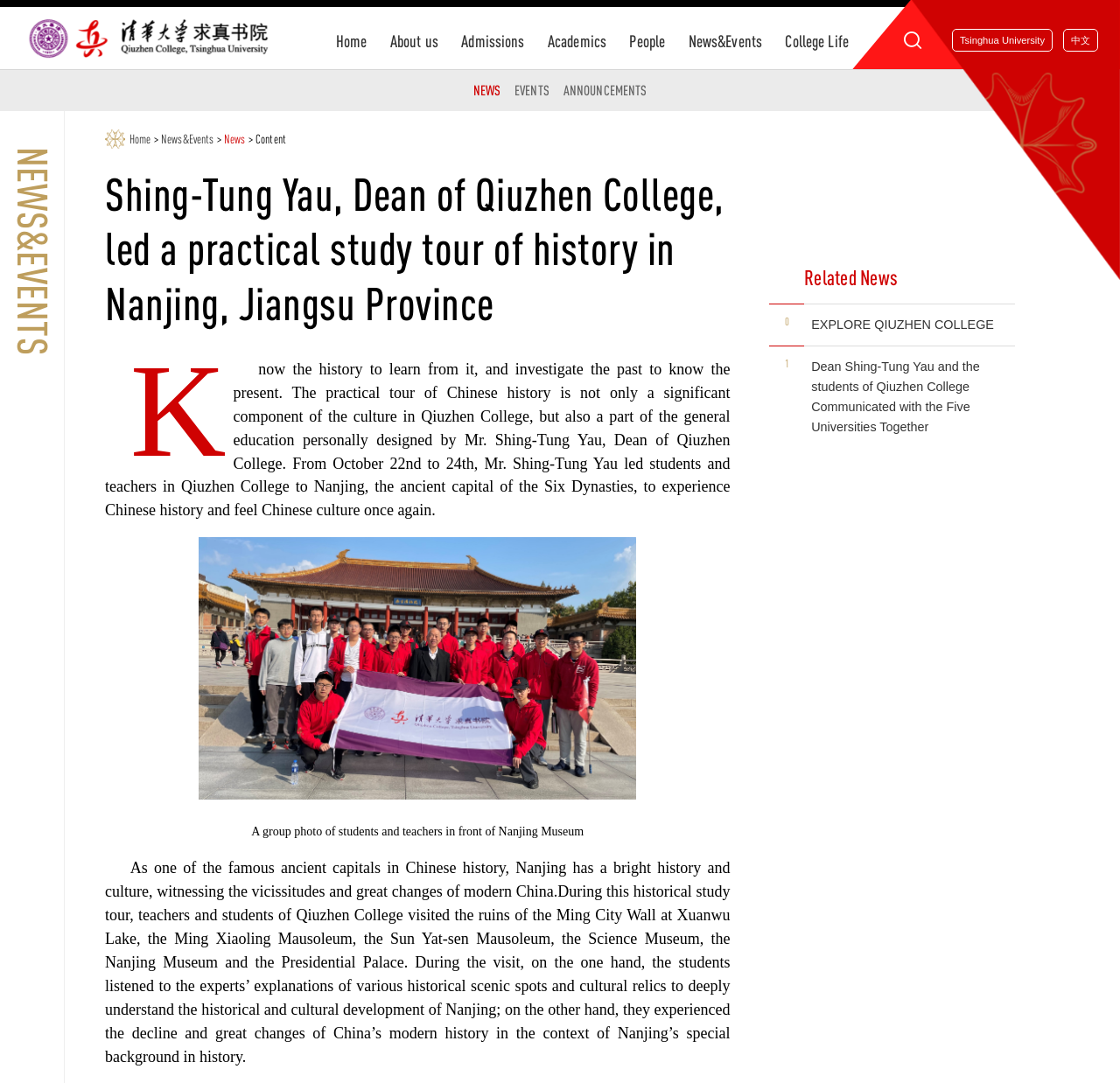Answer briefly with one word or phrase:
Where did the students and teachers of Qiuzhen College visit?

Nanjing